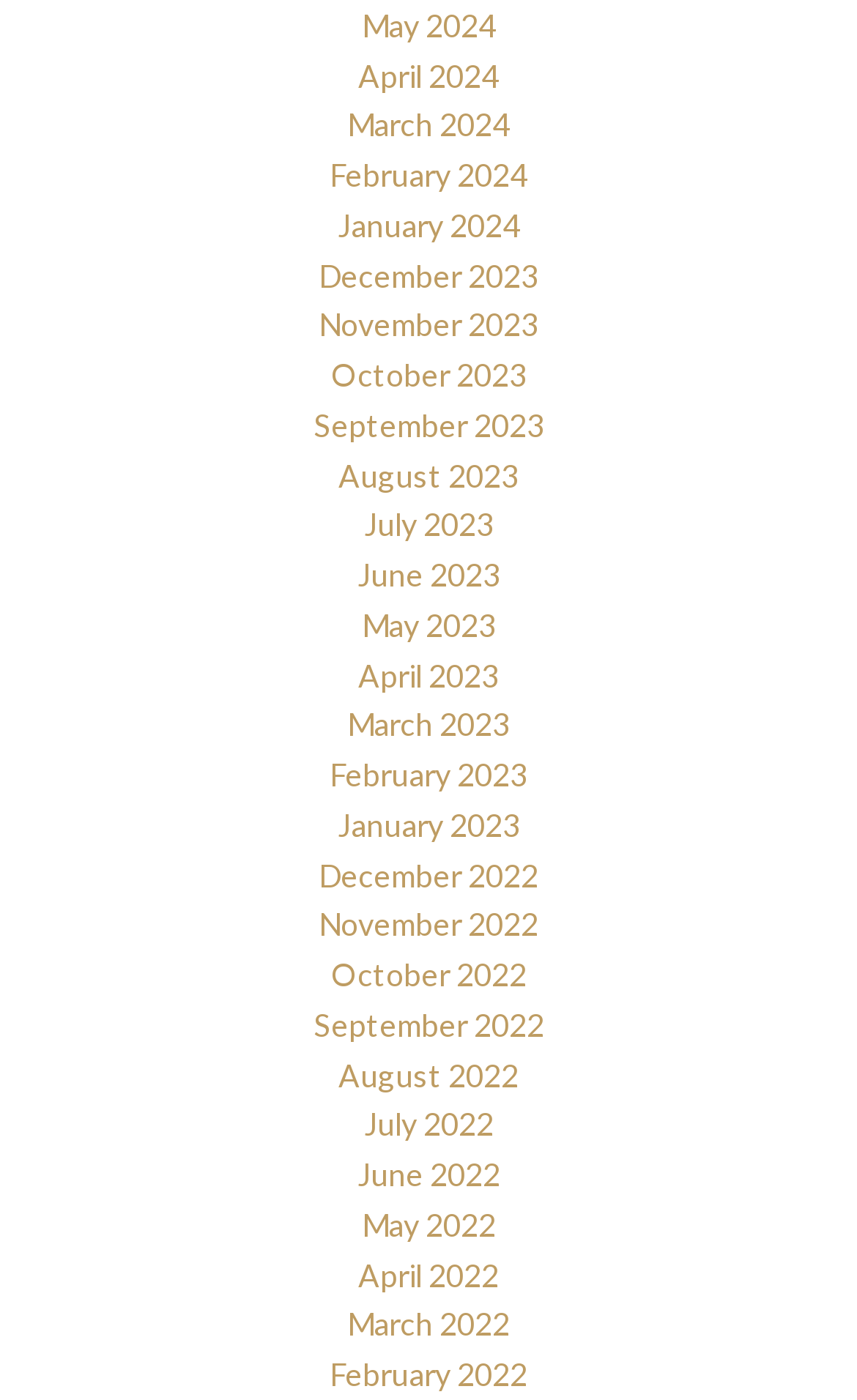Identify the bounding box coordinates of the area you need to click to perform the following instruction: "Go to January 2023".

[0.394, 0.576, 0.606, 0.602]